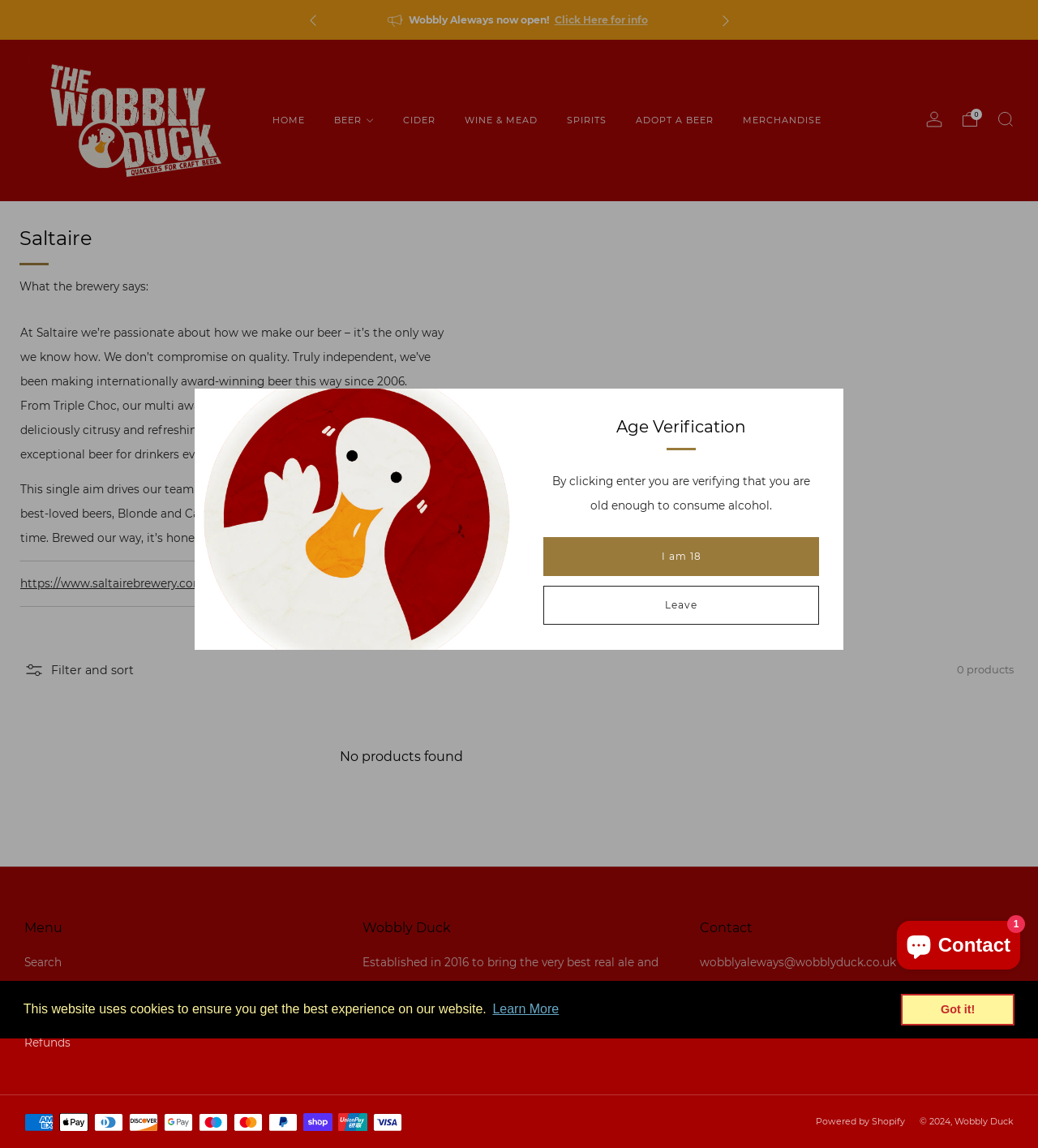Please locate the bounding box coordinates of the element that should be clicked to complete the given instruction: "Go to the HOME page".

[0.262, 0.093, 0.294, 0.116]